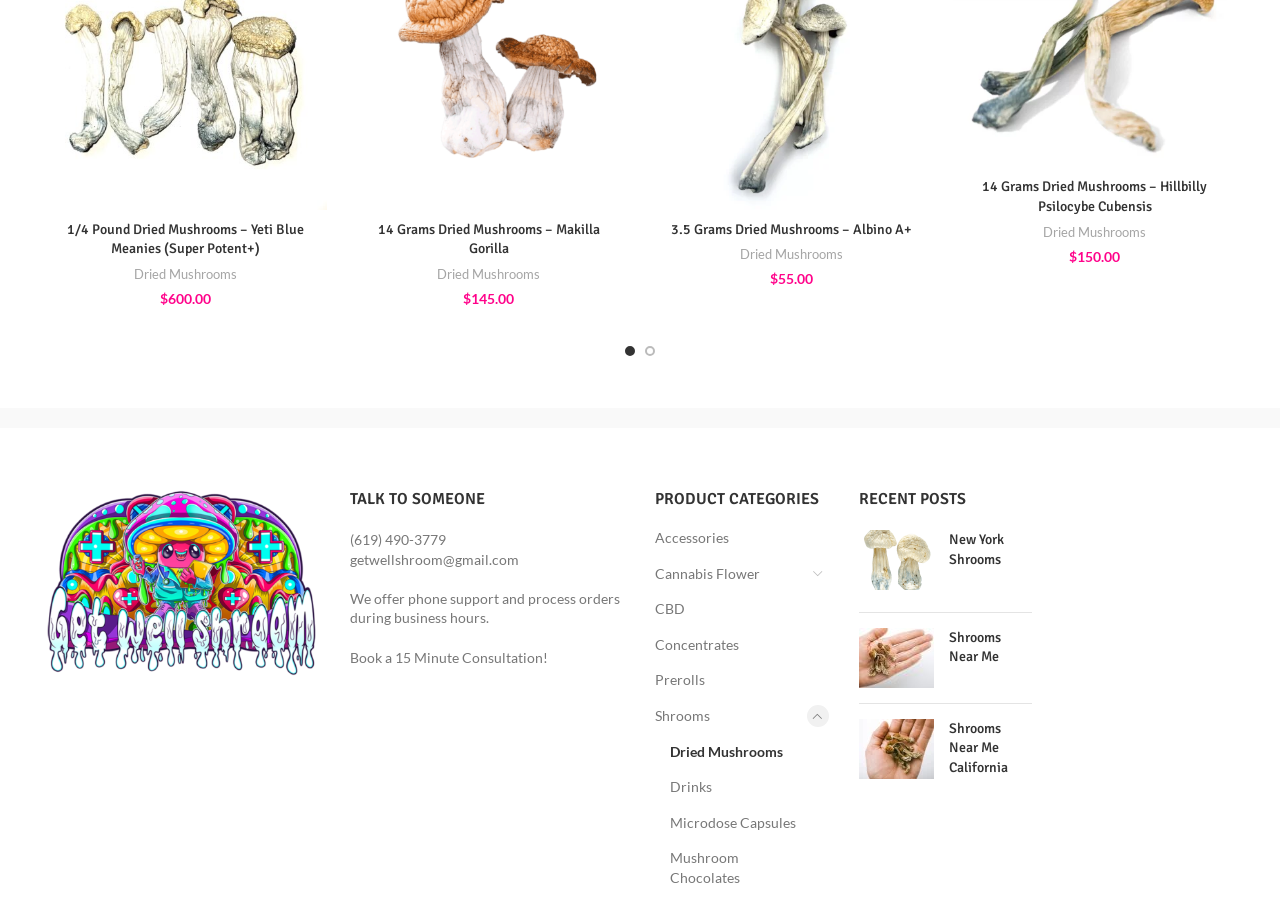Reply to the question with a brief word or phrase: What is the phone number for customer support?

(619) 490-3779